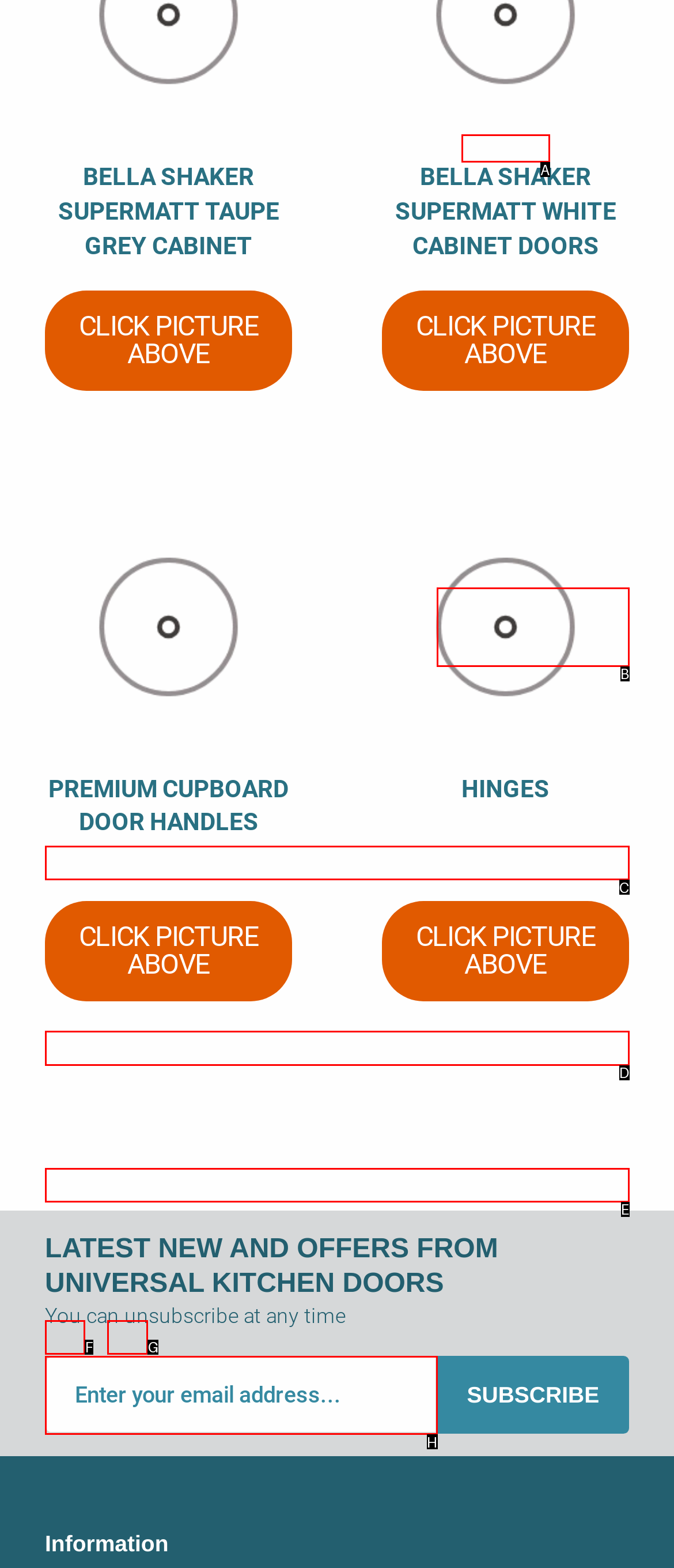Tell me which one HTML element I should click to complete the following instruction: enter email address to subscribe
Answer with the option's letter from the given choices directly.

H